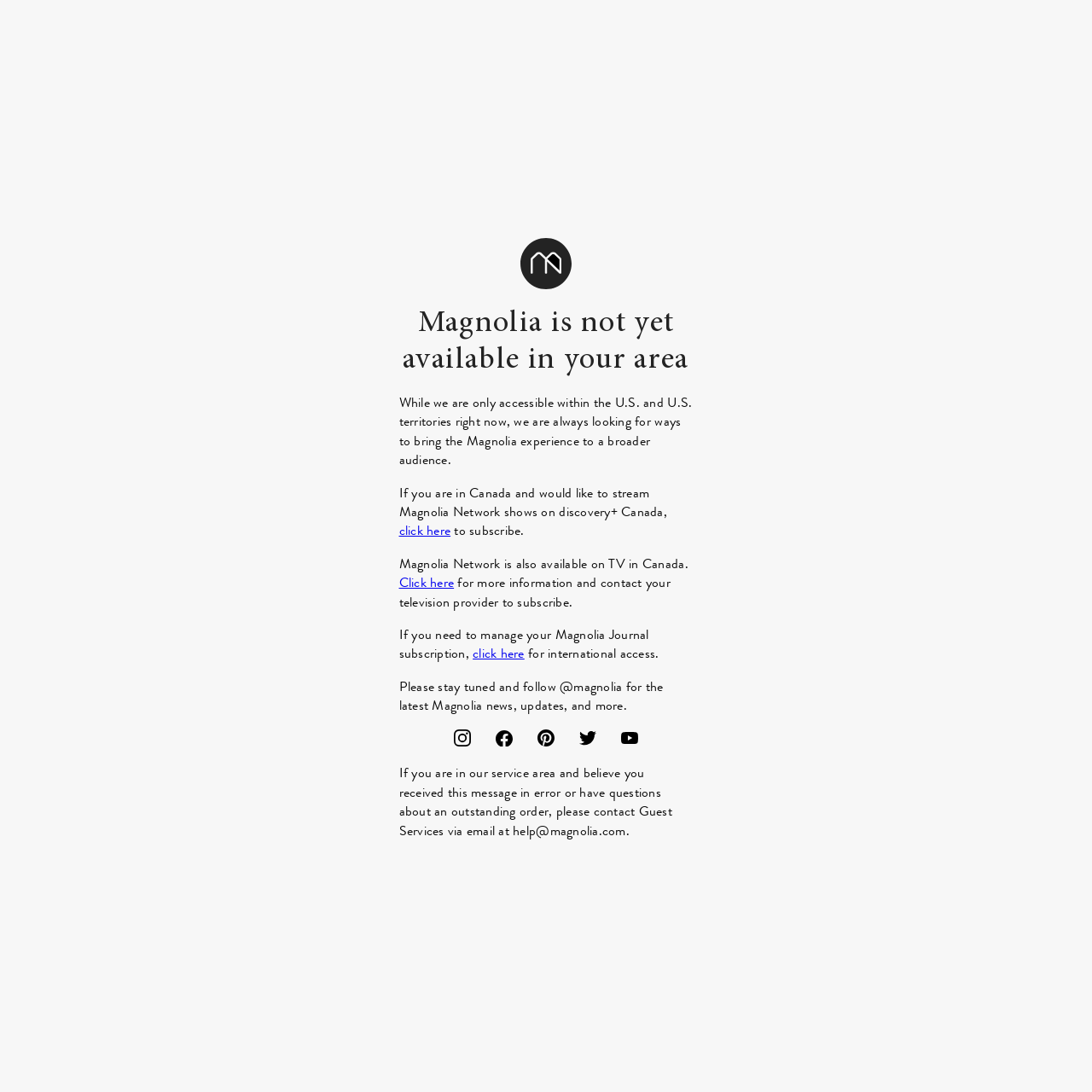Could you highlight the region that needs to be clicked to execute the instruction: "click here to subscribe"?

[0.365, 0.477, 0.413, 0.495]